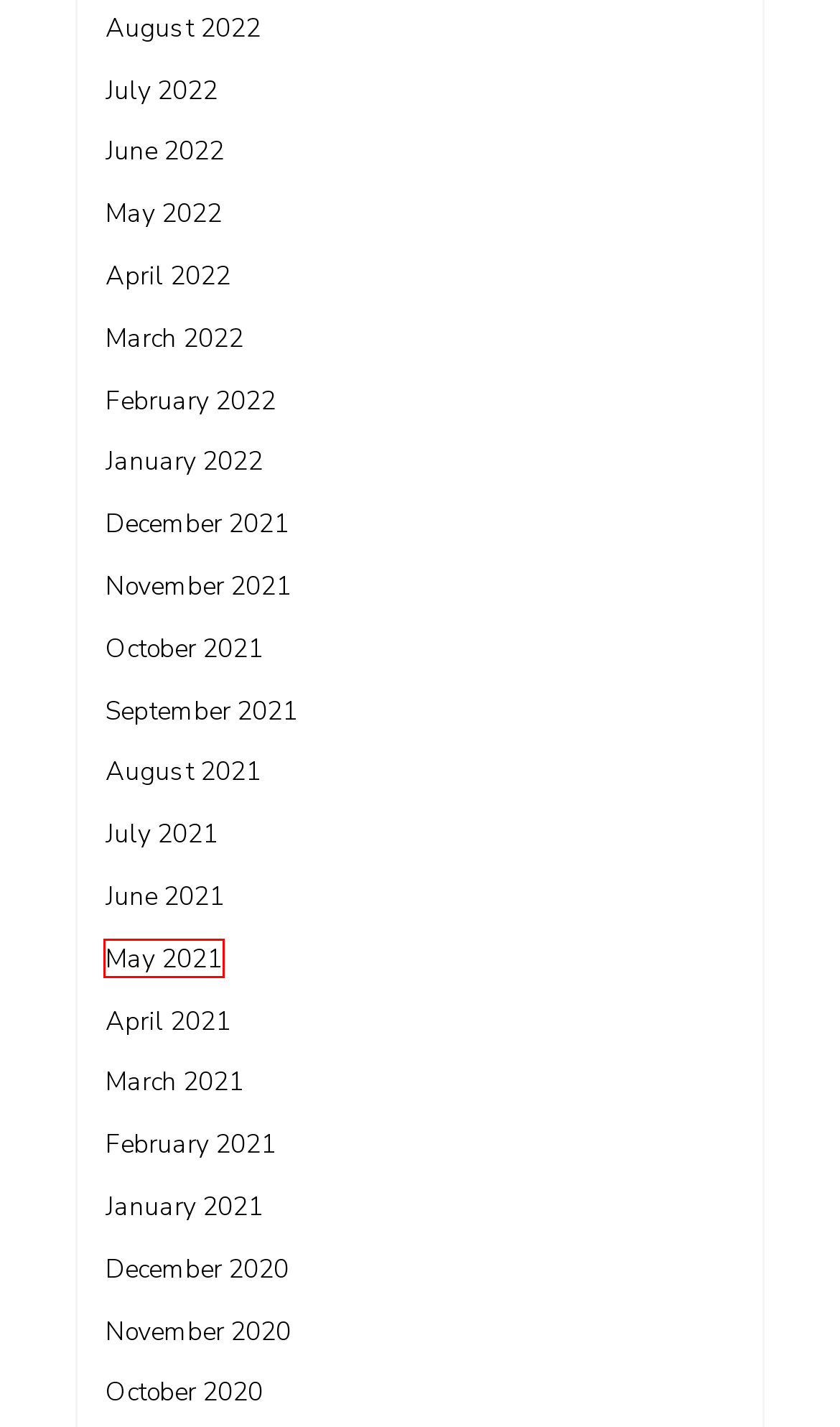Given a webpage screenshot featuring a red rectangle around a UI element, please determine the best description for the new webpage that appears after the element within the bounding box is clicked. The options are:
A. September 2021 – MamaMustHaveIt.com
B. May 2021 – MamaMustHaveIt.com
C. January 2021 – MamaMustHaveIt.com
D. October 2020 – MamaMustHaveIt.com
E. November 2021 – MamaMustHaveIt.com
F. June 2021 – MamaMustHaveIt.com
G. October 2021 – MamaMustHaveIt.com
H. April 2021 – MamaMustHaveIt.com

B